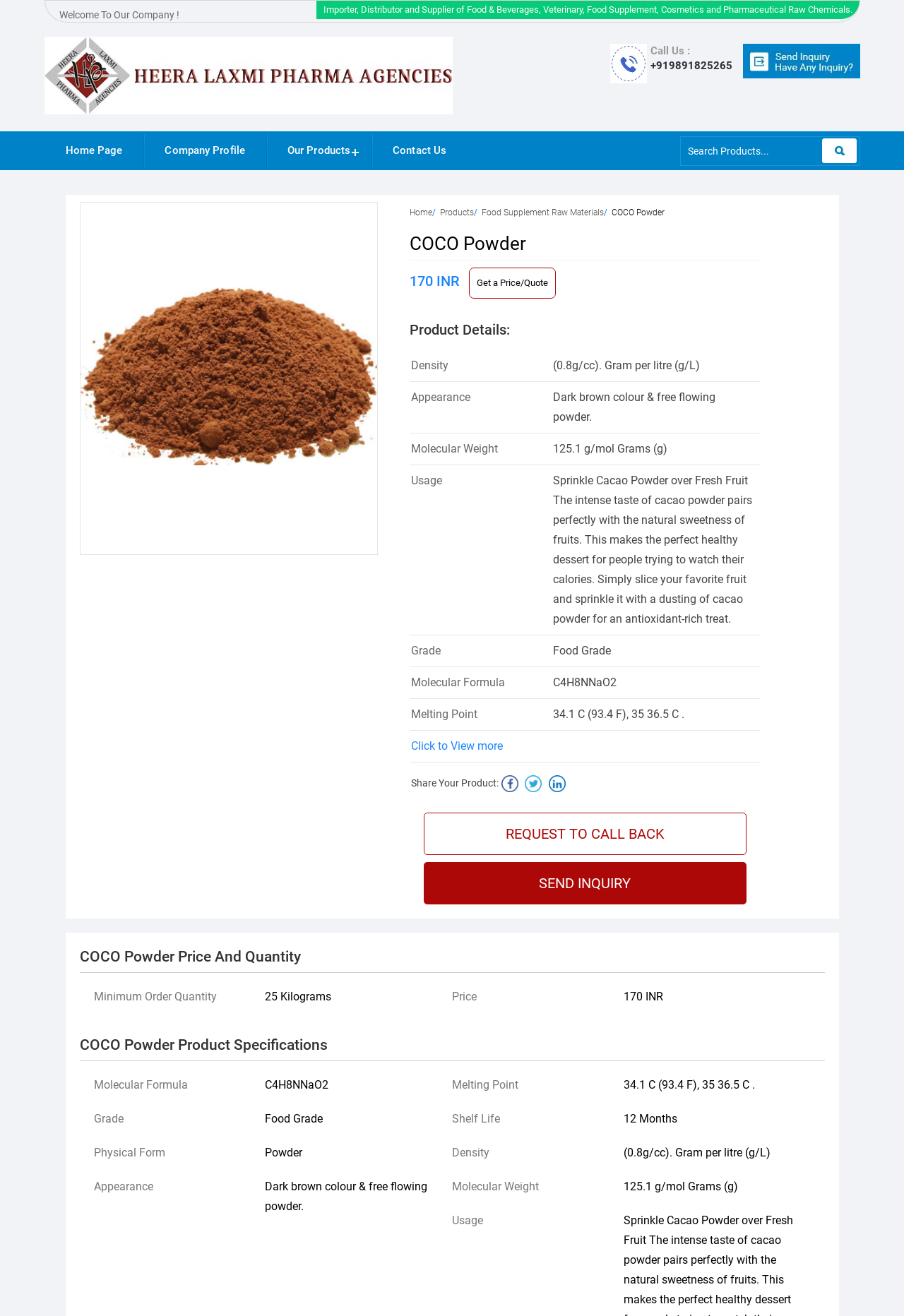What is the minimum order quantity of COCO Powder?
Provide a fully detailed and comprehensive answer to the question.

The minimum order quantity of COCO Powder can be found in the static text element with the text '25 Kilograms' which is located in the product details section.